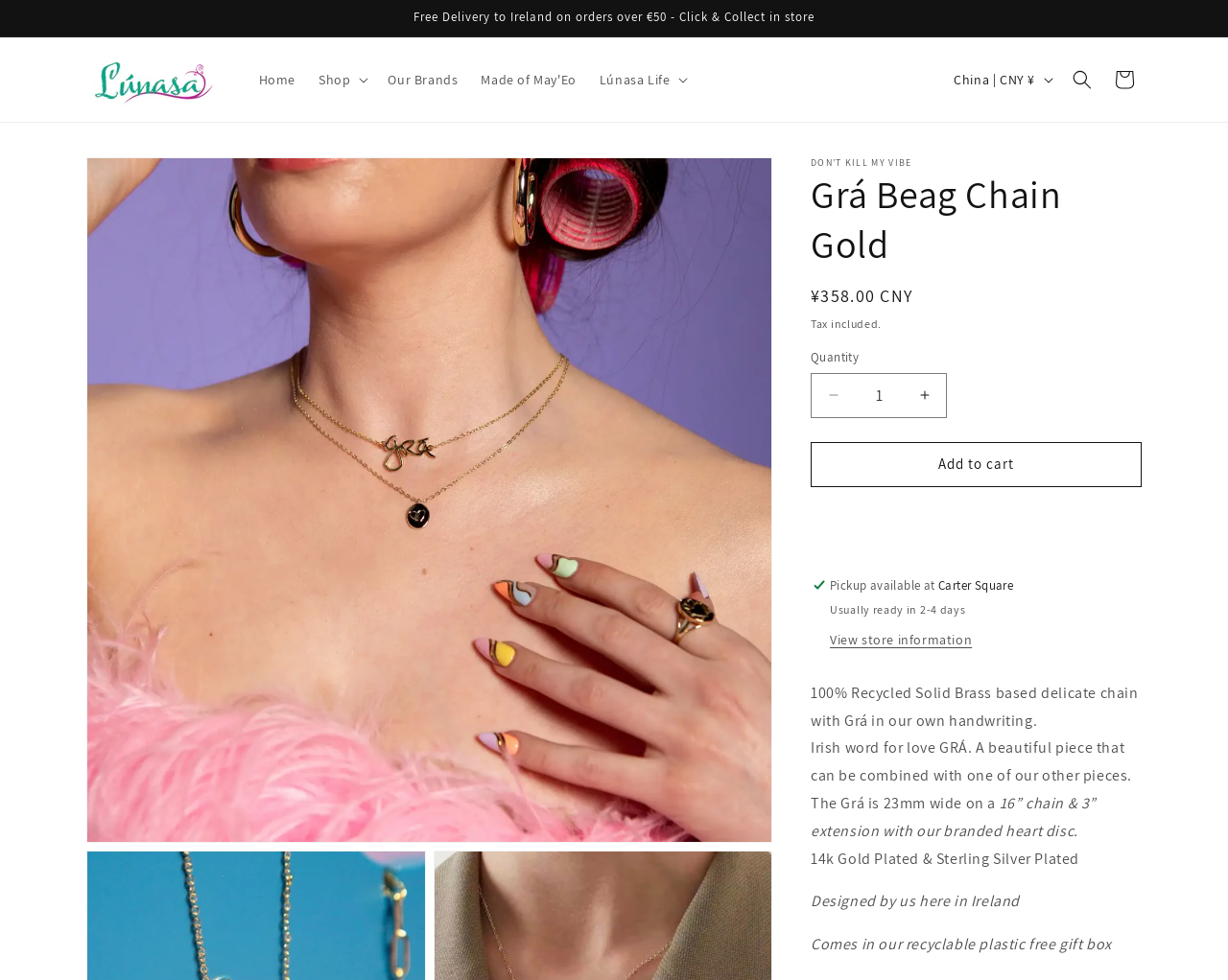Please identify the bounding box coordinates of the clickable region that I should interact with to perform the following instruction: "Search for products". The coordinates should be expressed as four float numbers between 0 and 1, i.e., [left, top, right, bottom].

[0.864, 0.06, 0.898, 0.103]